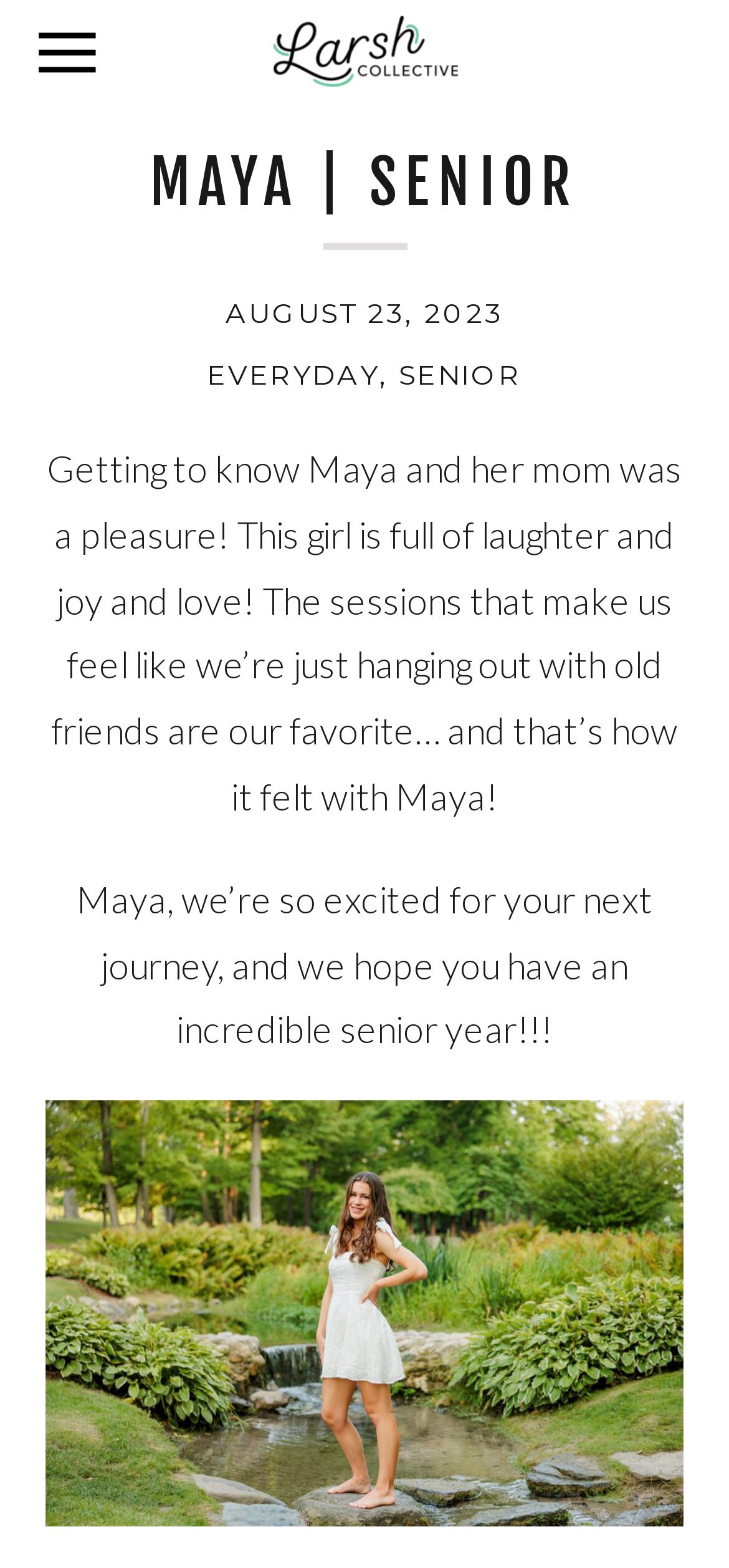Answer the following query concisely with a single word or phrase:
What is the tone of the text describing Maya?

Positive